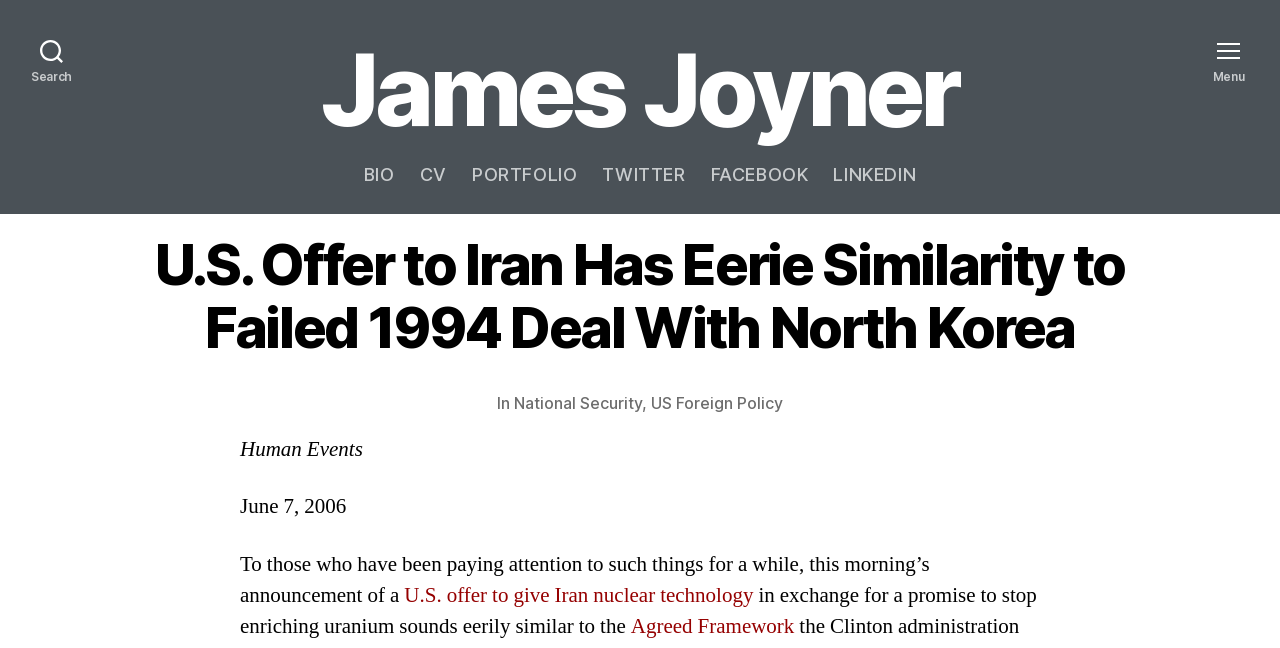Specify the bounding box coordinates of the element's area that should be clicked to execute the given instruction: "Search for something". The coordinates should be four float numbers between 0 and 1, i.e., [left, top, right, bottom].

[0.016, 0.043, 0.065, 0.111]